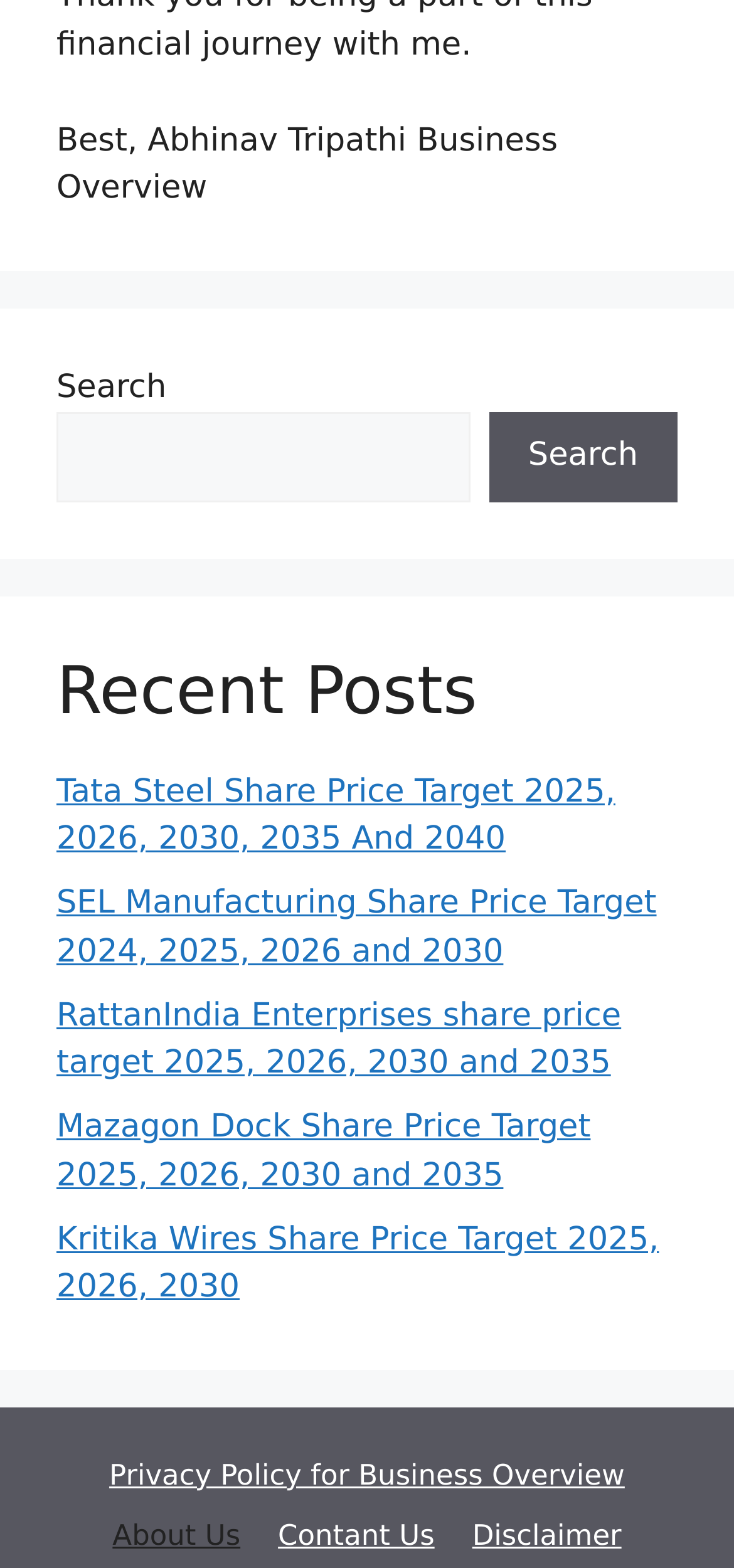How many links are under the 'Recent Posts' heading?
Please describe in detail the information shown in the image to answer the question.

Under the 'Recent Posts' heading, there are five link elements that point to different articles or posts. These links have titles such as 'Tata Steel Share Price Target 2025, 2026, 2030, 2035 And 2040' and 'Kritika Wires Share Price Target 2025, 2026, 2030'.